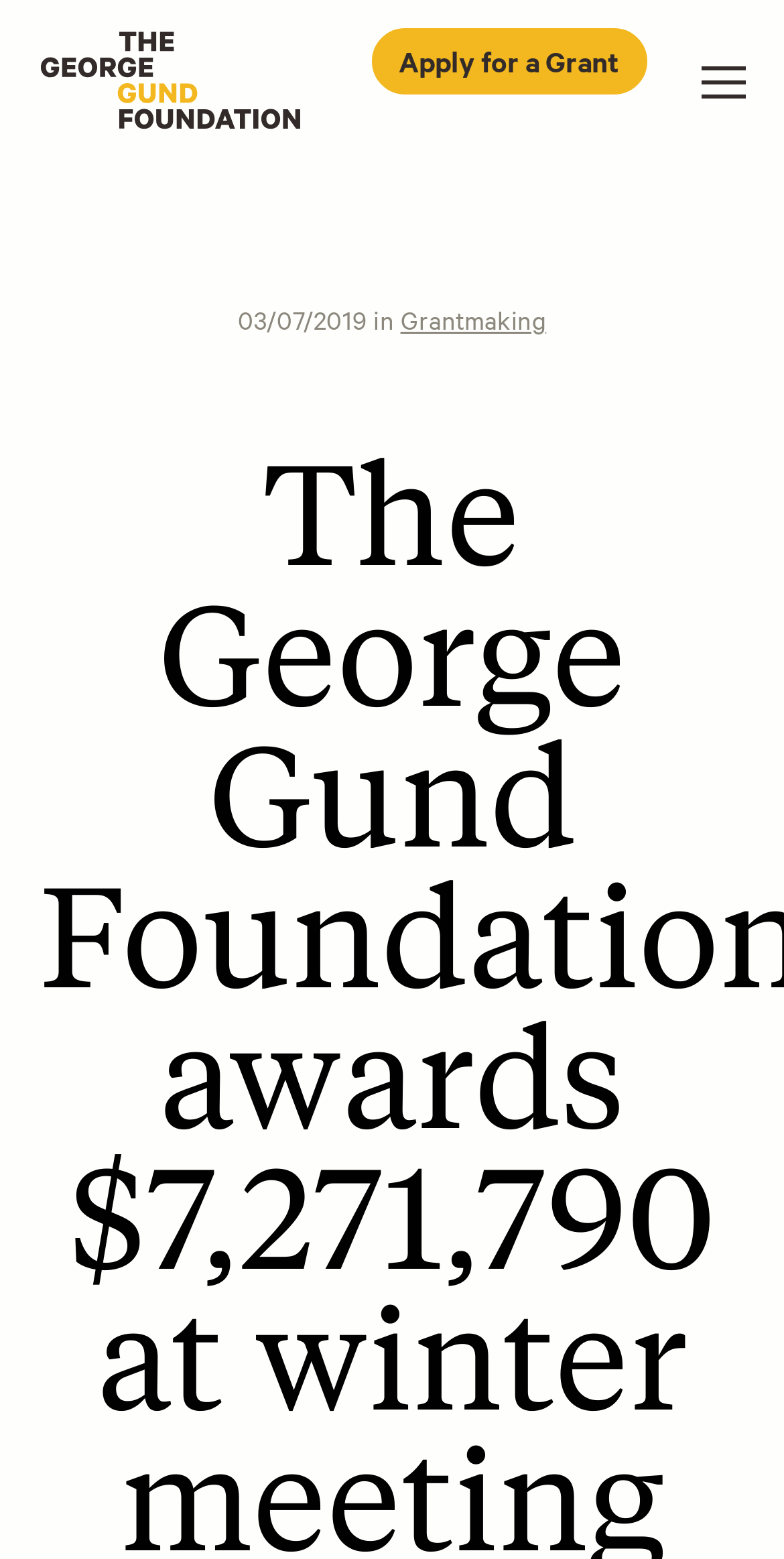How many main navigation links are there?
Answer the question with a single word or phrase by looking at the picture.

6